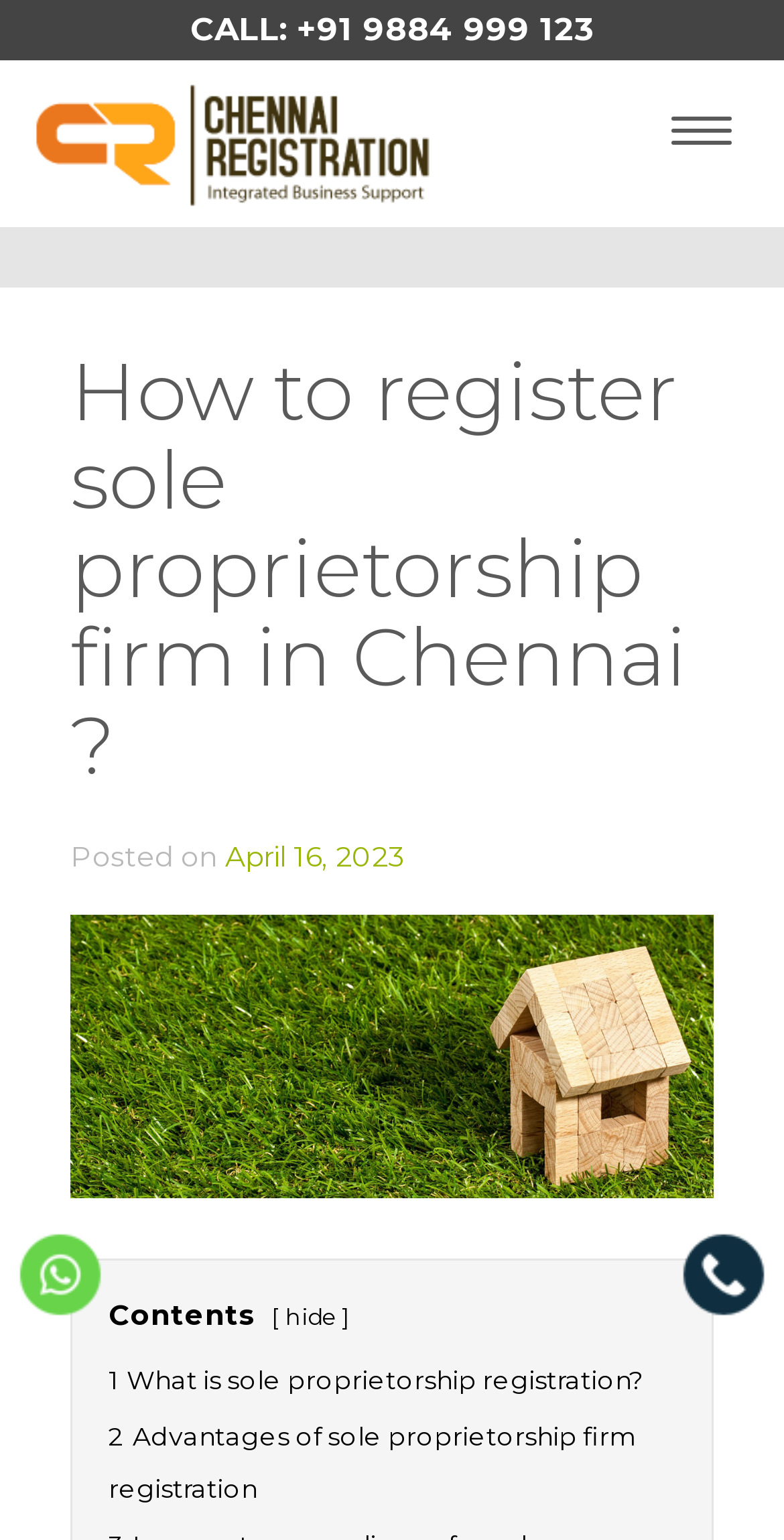Show the bounding box coordinates of the element that should be clicked to complete the task: "Call the phone number".

[0.224, 0.0, 0.776, 0.039]